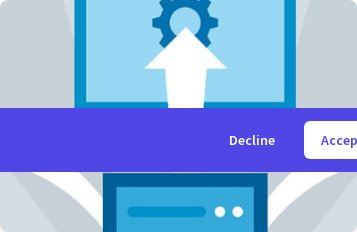What is the purpose of the banner at the bottom?
From the screenshot, provide a brief answer in one word or phrase.

user consent prompt